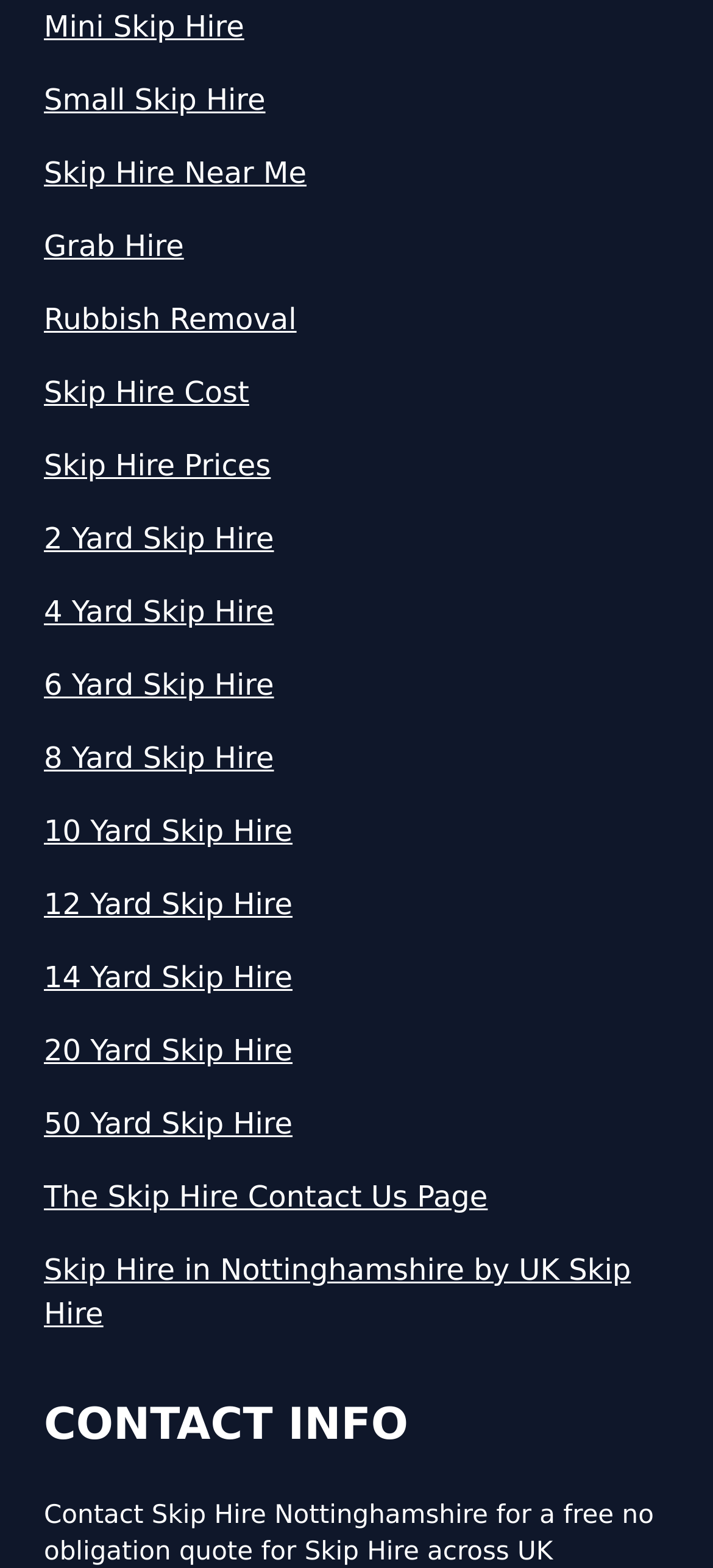Please locate the bounding box coordinates of the element that should be clicked to achieve the given instruction: "View Skip Hire Near Me".

[0.062, 0.097, 0.938, 0.125]